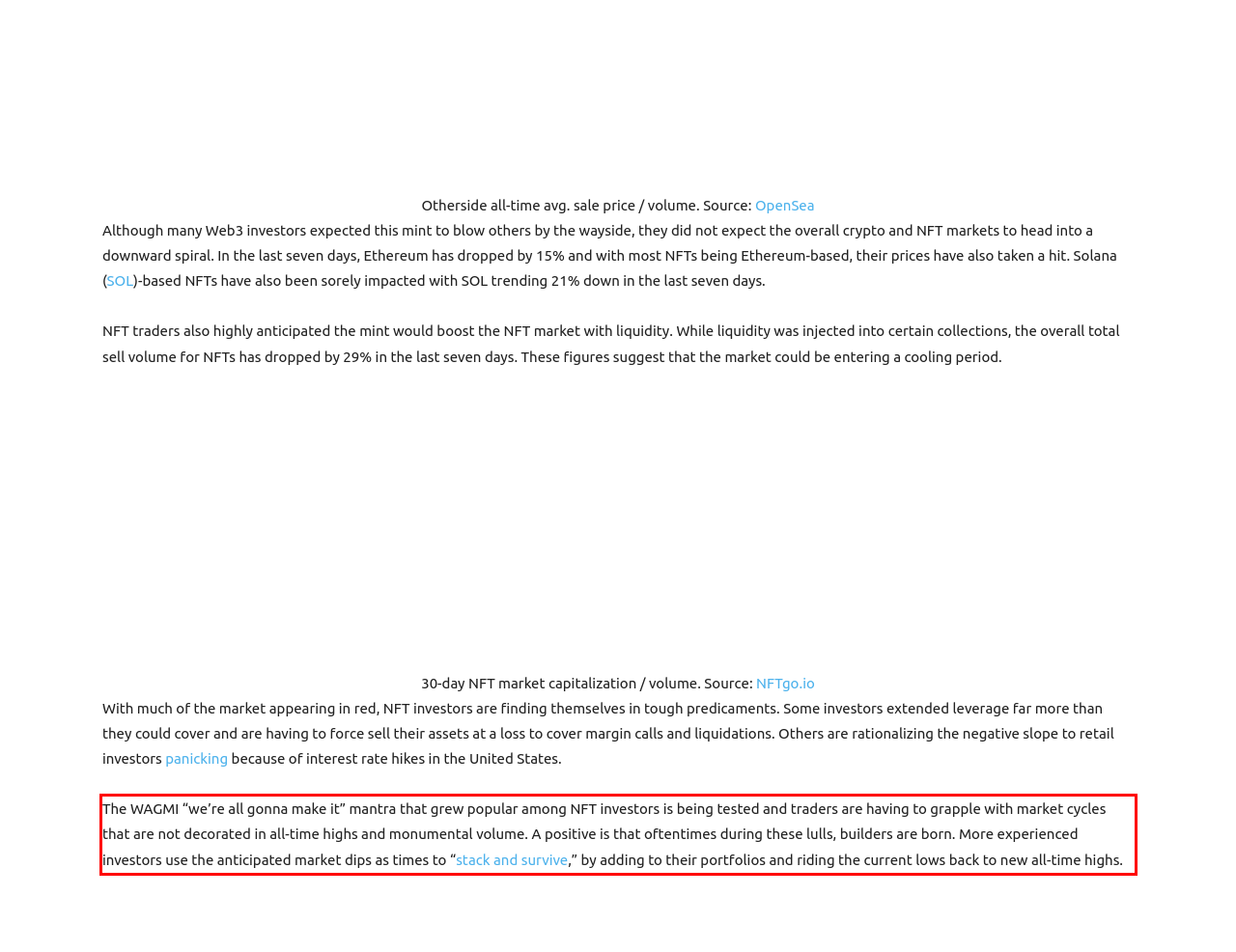You are given a webpage screenshot with a red bounding box around a UI element. Extract and generate the text inside this red bounding box.

The WAGMI “we’re all gonna make it” mantra that grew popular among NFT investors is being tested and traders are having to grapple with market cycles that are not decorated in all-time highs and monumental volume. A positive is that oftentimes during these lulls, builders are born. More experienced investors use the anticipated market dips as times to “stack and survive,” by adding to their portfolios and riding the current lows back to new all-time highs.